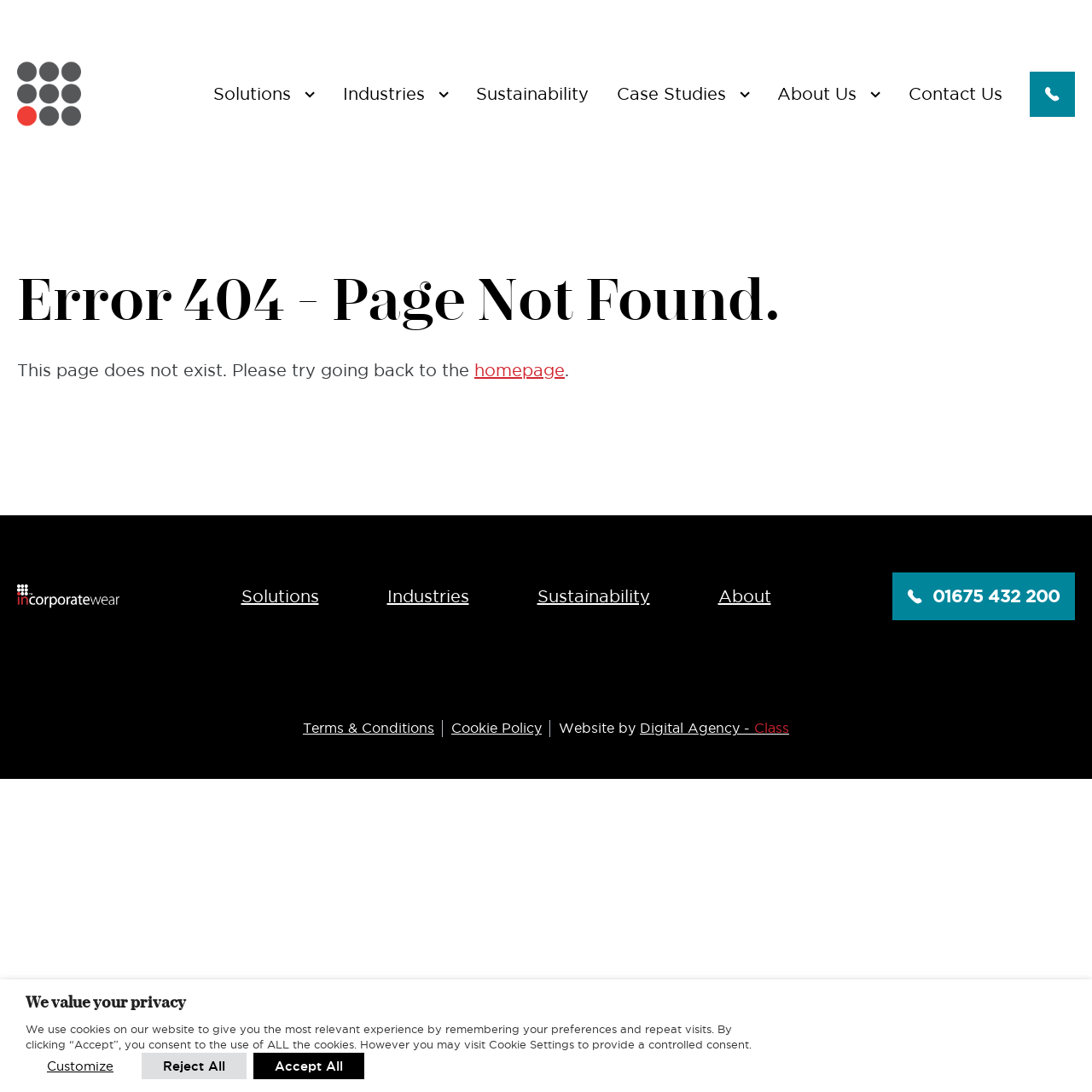How many industries are listed?
Look at the screenshot and respond with a single word or phrase.

7